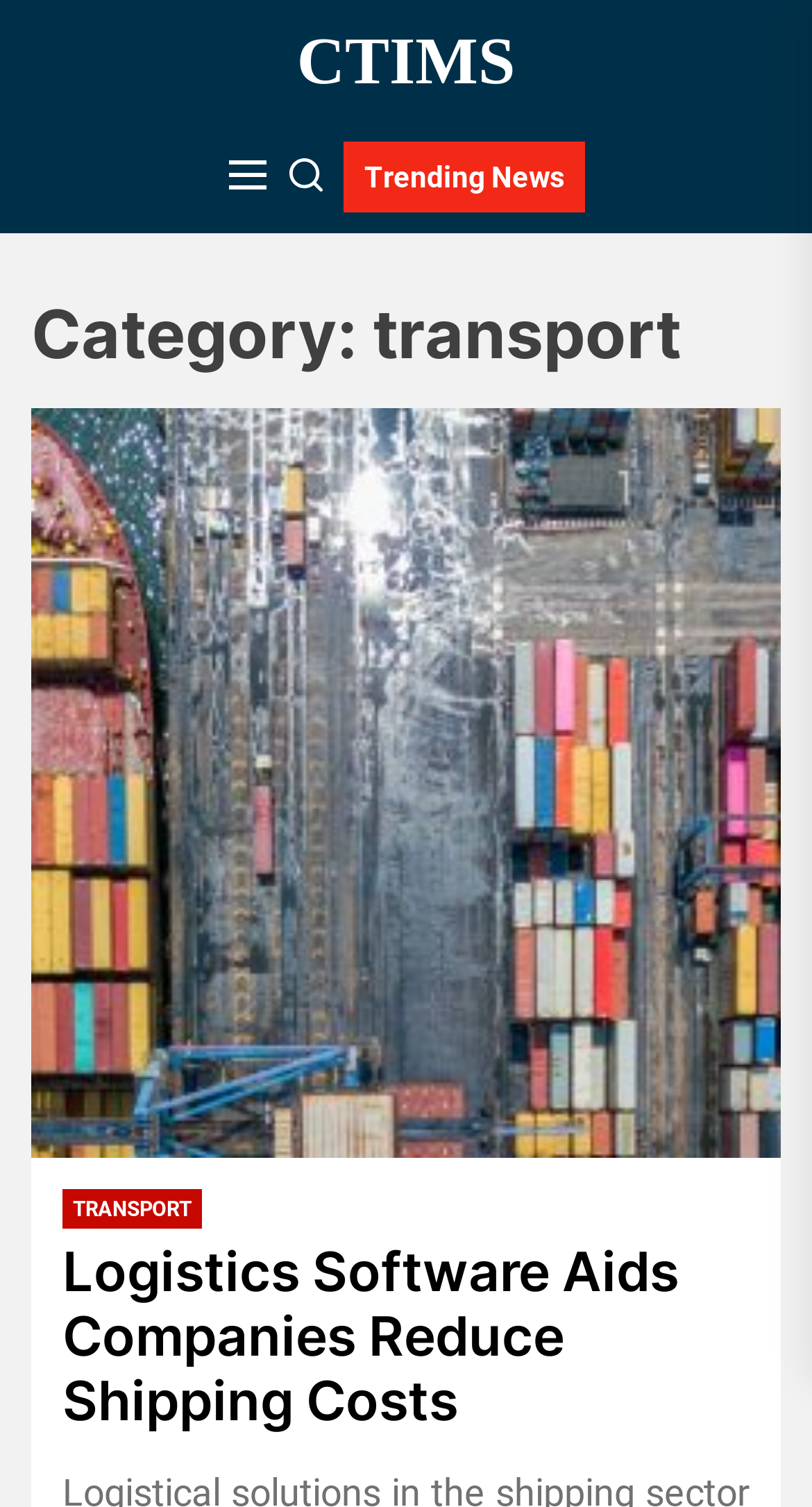What is the category of the current webpage?
Provide a one-word or short-phrase answer based on the image.

transport